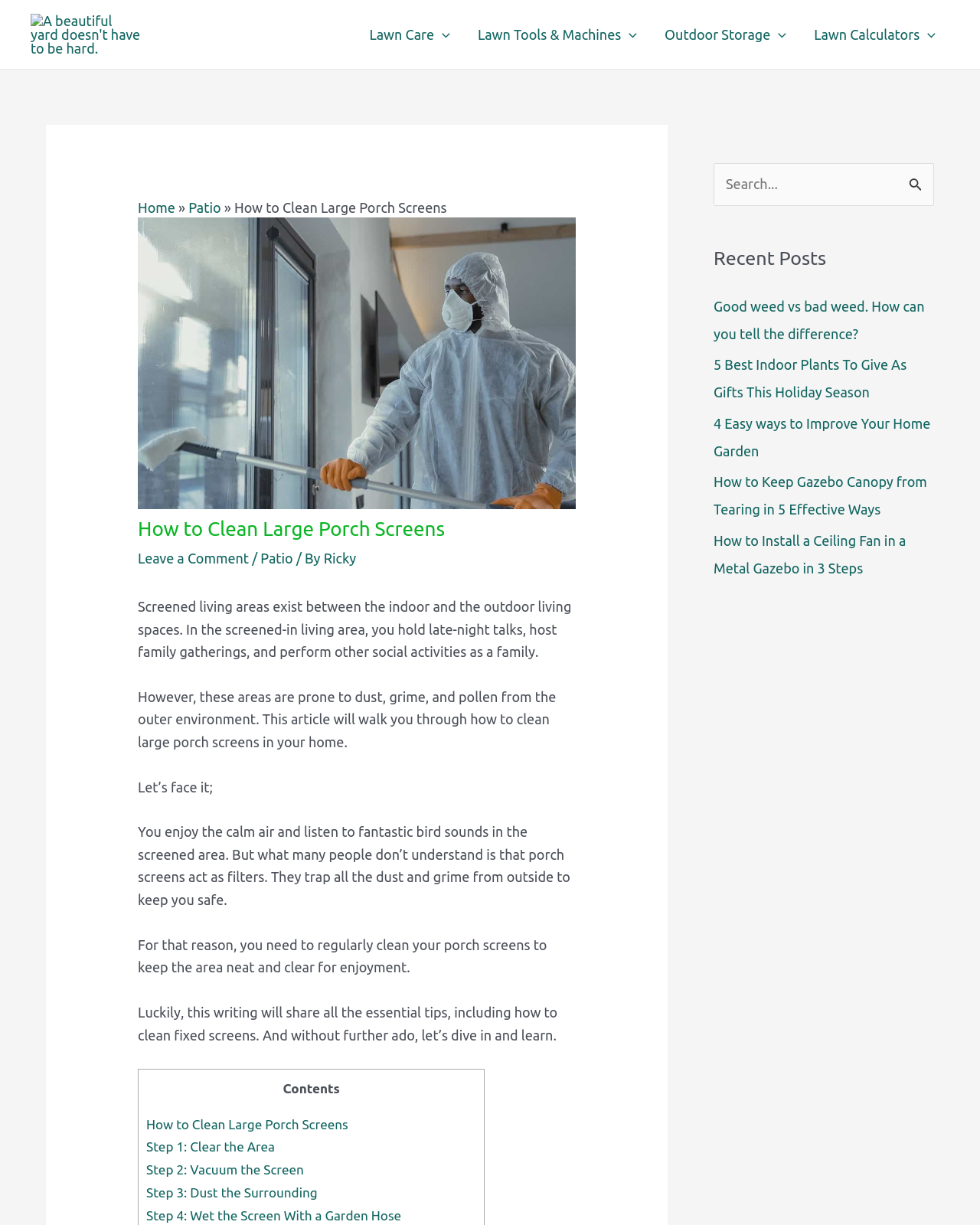Please mark the clickable region by giving the bounding box coordinates needed to complete this instruction: "View the 'Recent Posts'".

[0.728, 0.2, 0.953, 0.223]